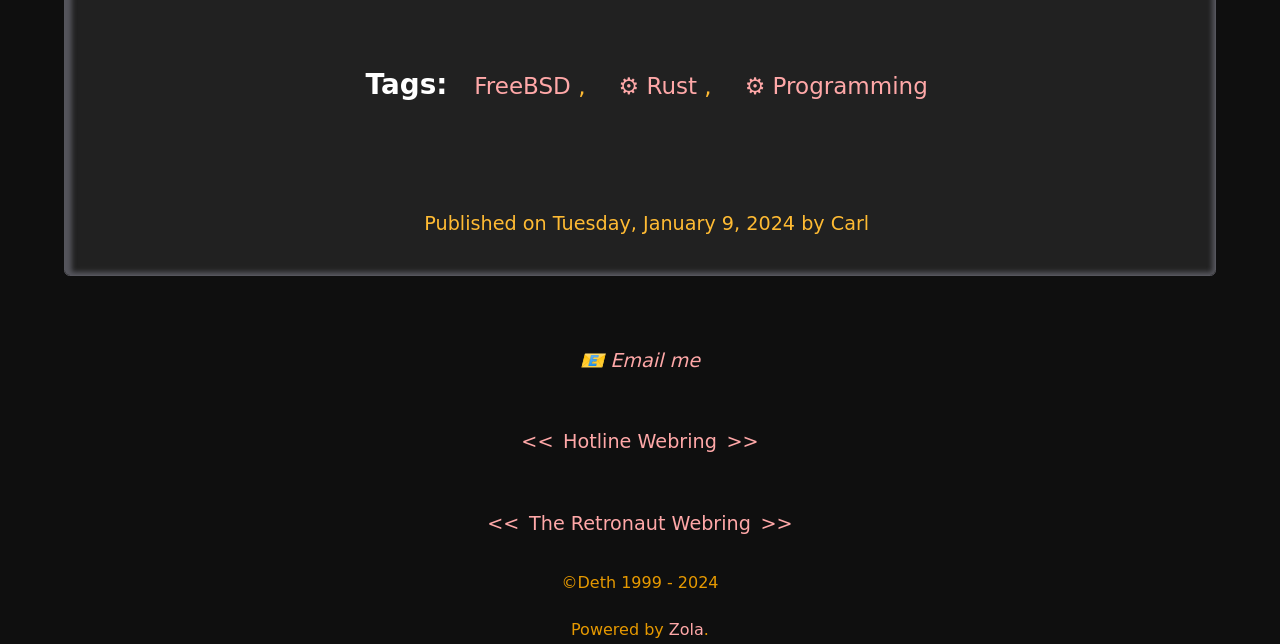Highlight the bounding box coordinates of the element you need to click to perform the following instruction: "Book now."

None